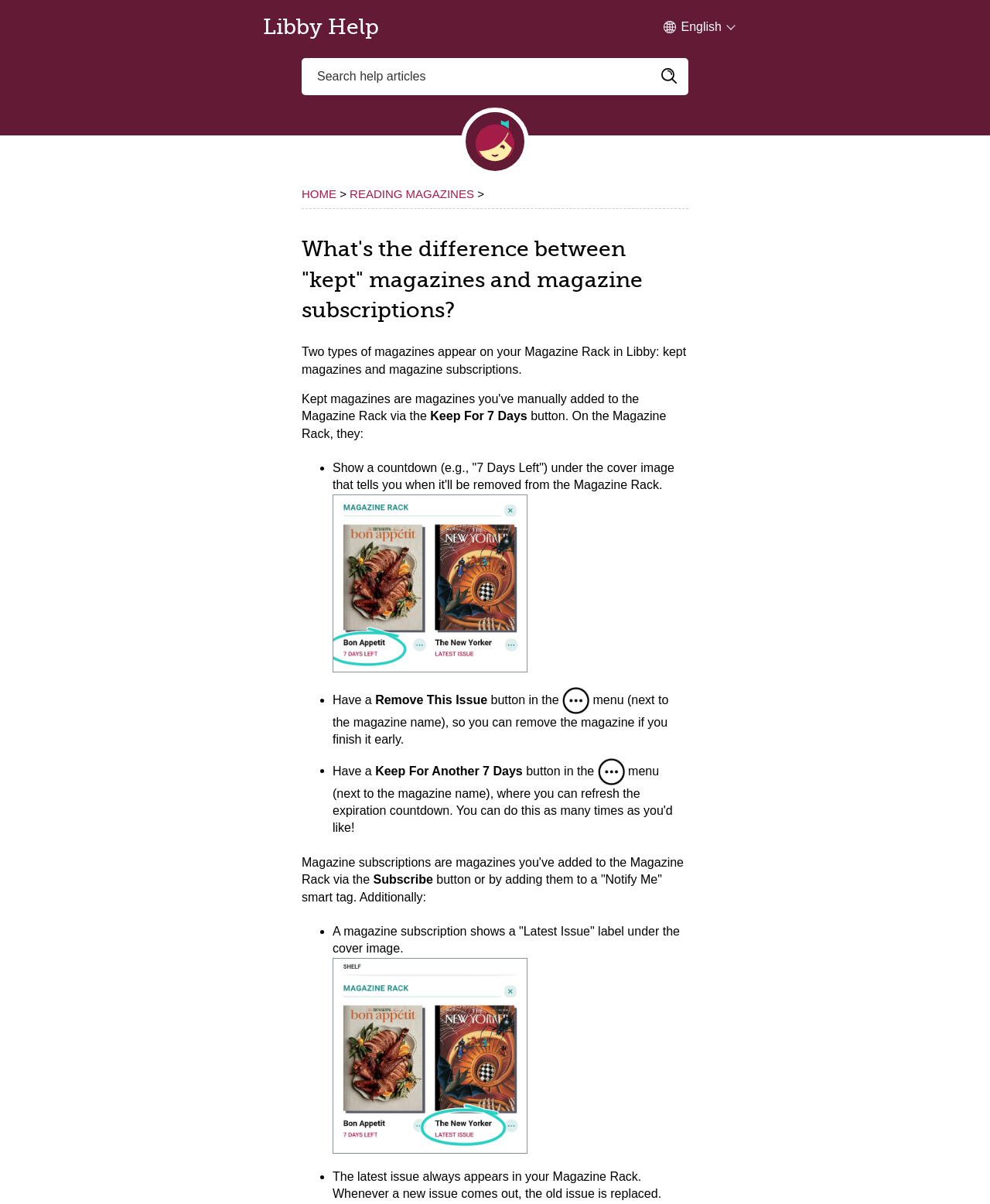How do you remove a kept magazine from the Magazine Rack?
Provide a fully detailed and comprehensive answer to the question.

According to the webpage, kept magazines have a 'Remove This Issue' button in the manage menu, which allows users to remove the magazine from the Magazine Rack if they finish it early.